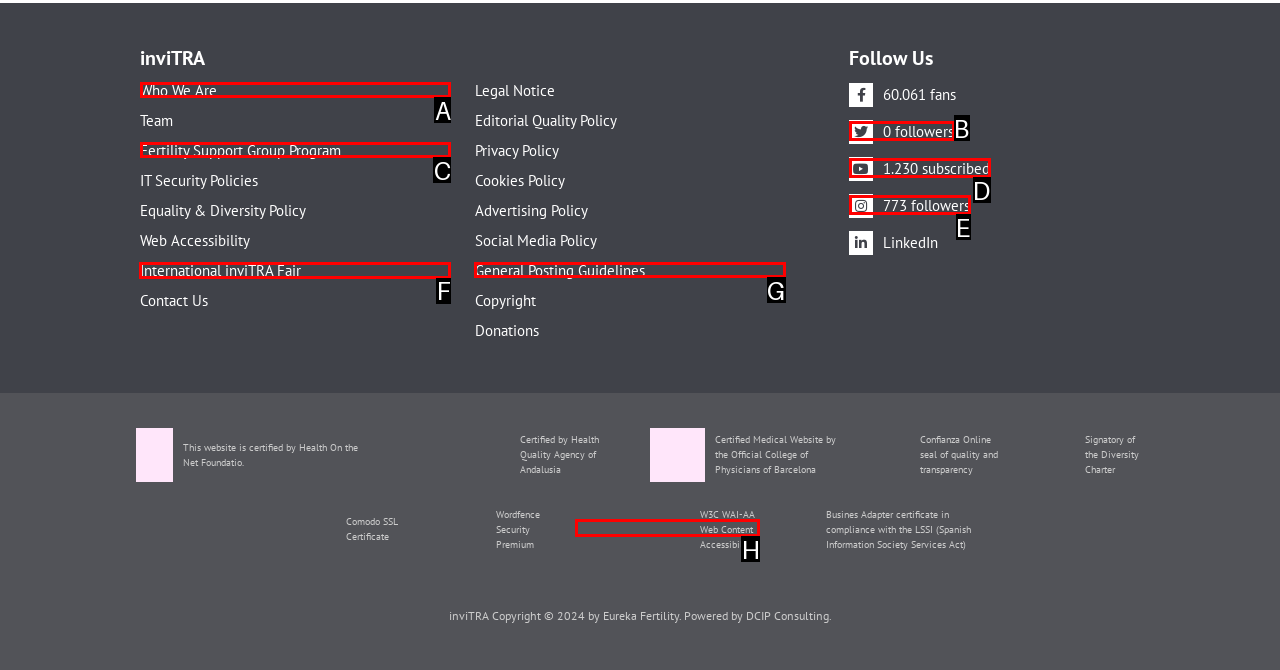Determine the HTML element to click for the instruction: View the International inviTRA Fair page.
Answer with the letter corresponding to the correct choice from the provided options.

F